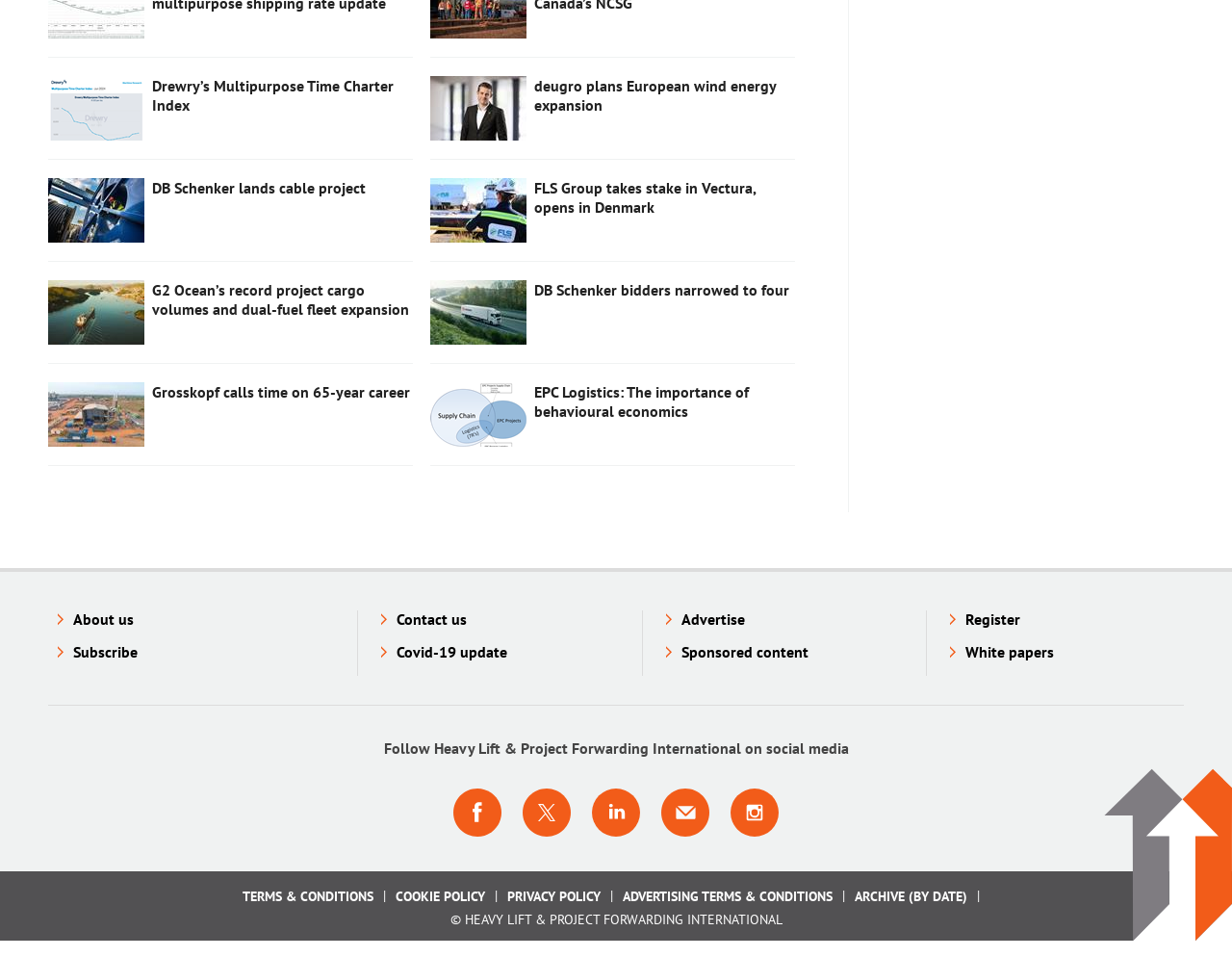What is the title of the first news article?
Utilize the image to construct a detailed and well-explained answer.

The first news article is located at the top-left corner of the webpage, and its title is 'Drewry TMI June 2024', which can be found by looking at the text associated with the link element.